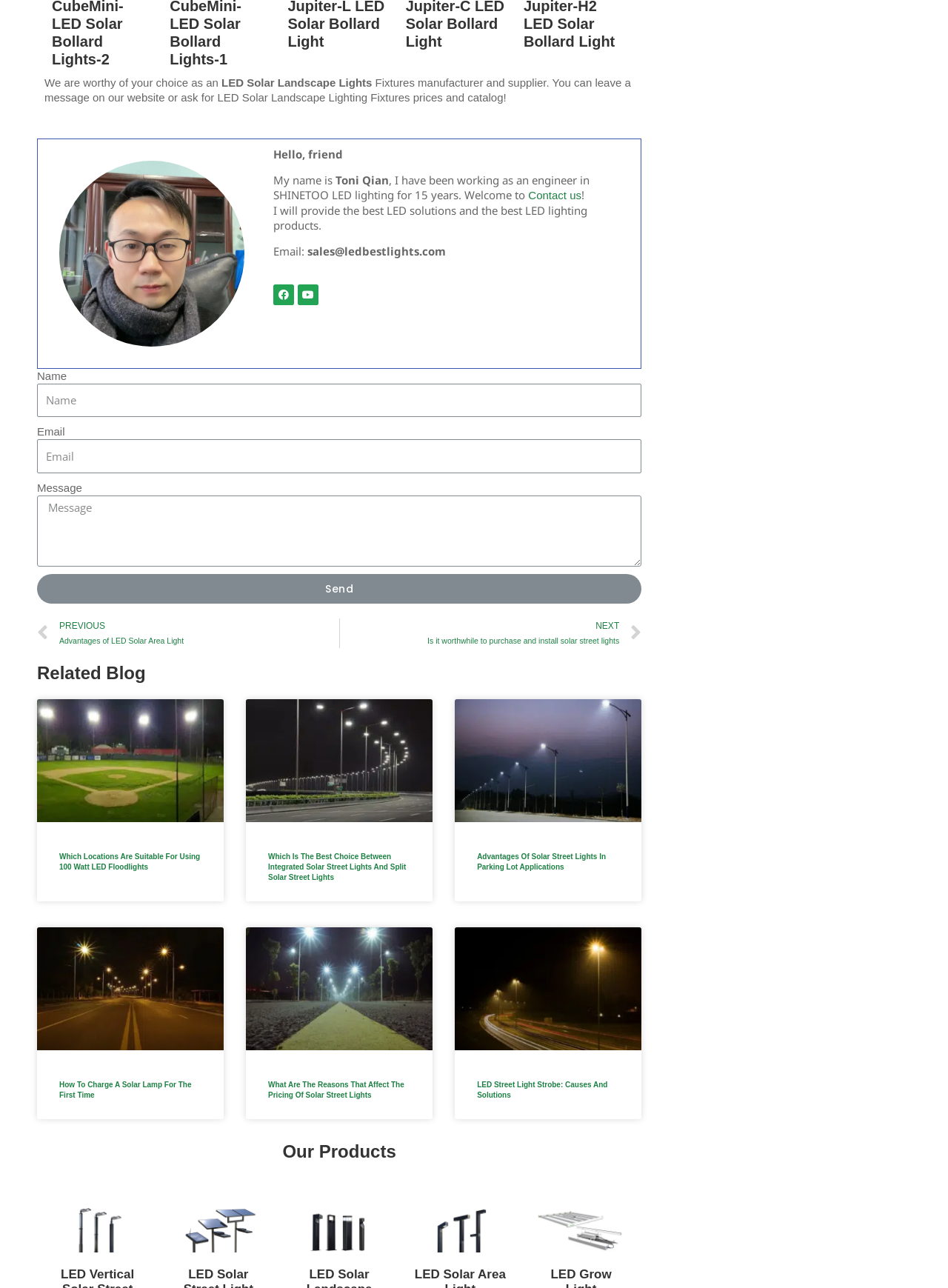Please specify the bounding box coordinates in the format (top-left x, top-left y, bottom-right x, bottom-right y), with values ranging from 0 to 1. Identify the bounding box for the UI component described as follows: a handyman

None